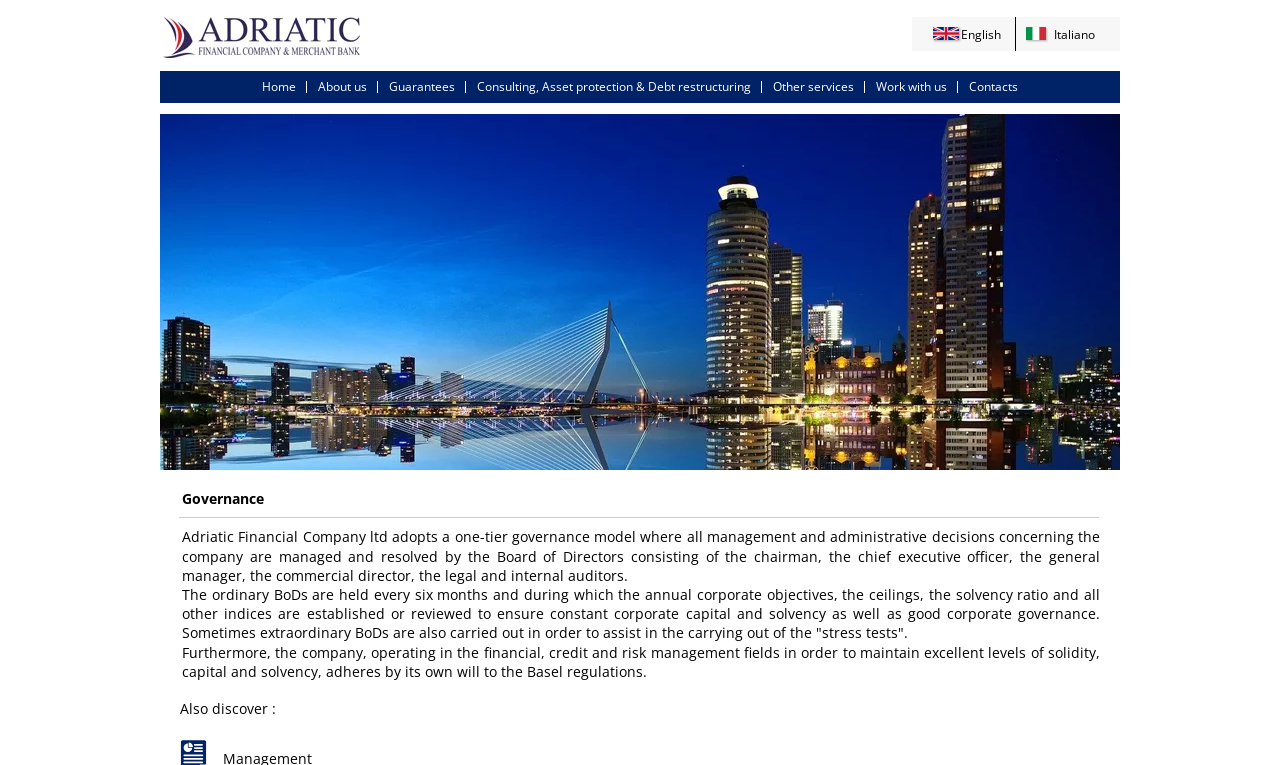Using details from the image, please answer the following question comprehensively:
How many menu items are there?

The menu items can be found in the top navigation bar, which includes 'Home', 'About us', 'Guarantees', 'Consulting, Asset protection & Debt restructuring', 'Other services', 'Work with us', and 'Contacts'.